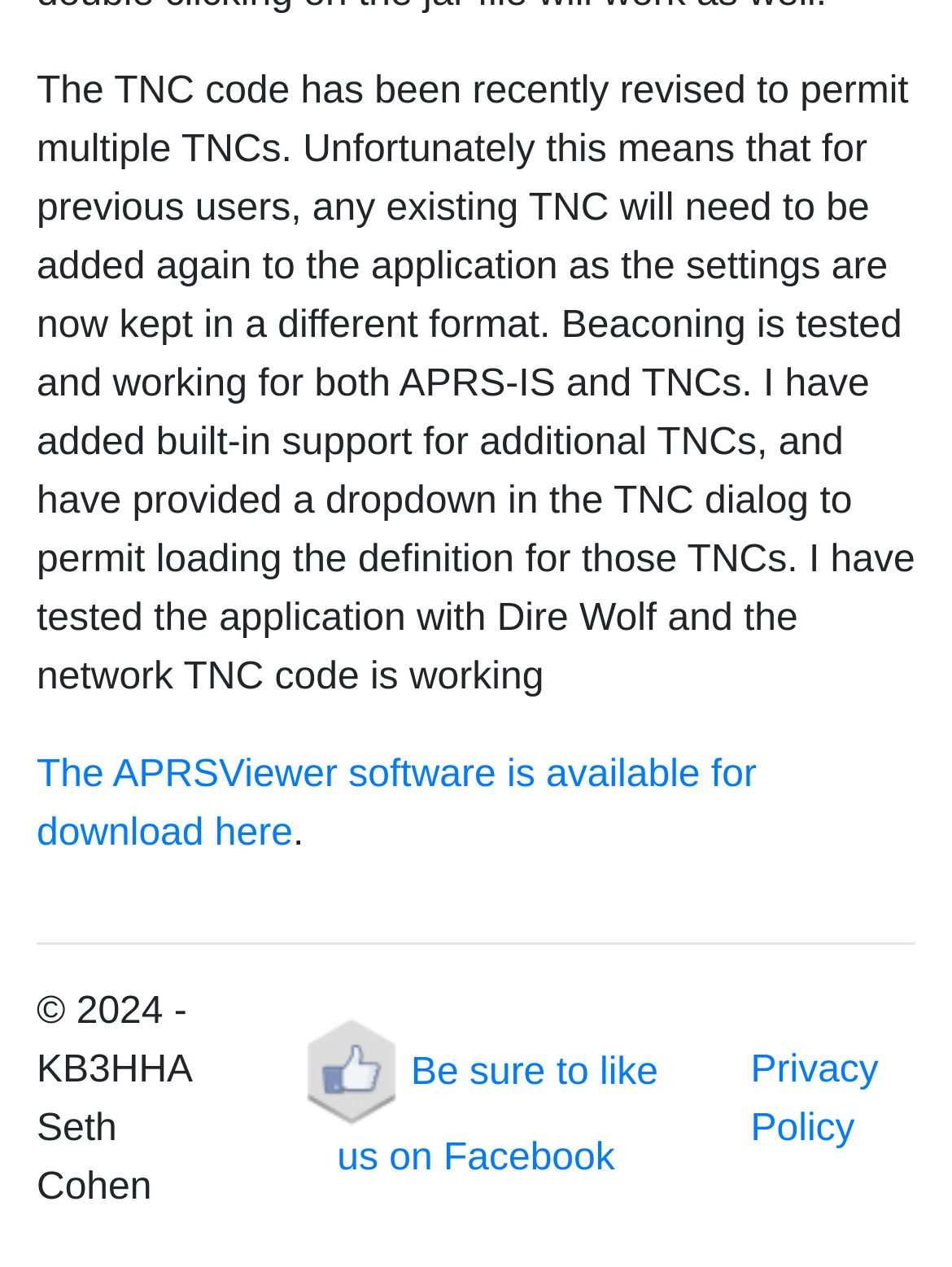What is the purpose of the APRSViewer software?
Look at the image and respond to the question as thoroughly as possible.

Based on the text on the webpage, it seems that the APRSViewer software has been revised to permit multiple TNCs, which means it allows users to add and manage multiple TNCs. This is evident from the text 'The TNC code has been recently revised to permit multiple TNCs'.